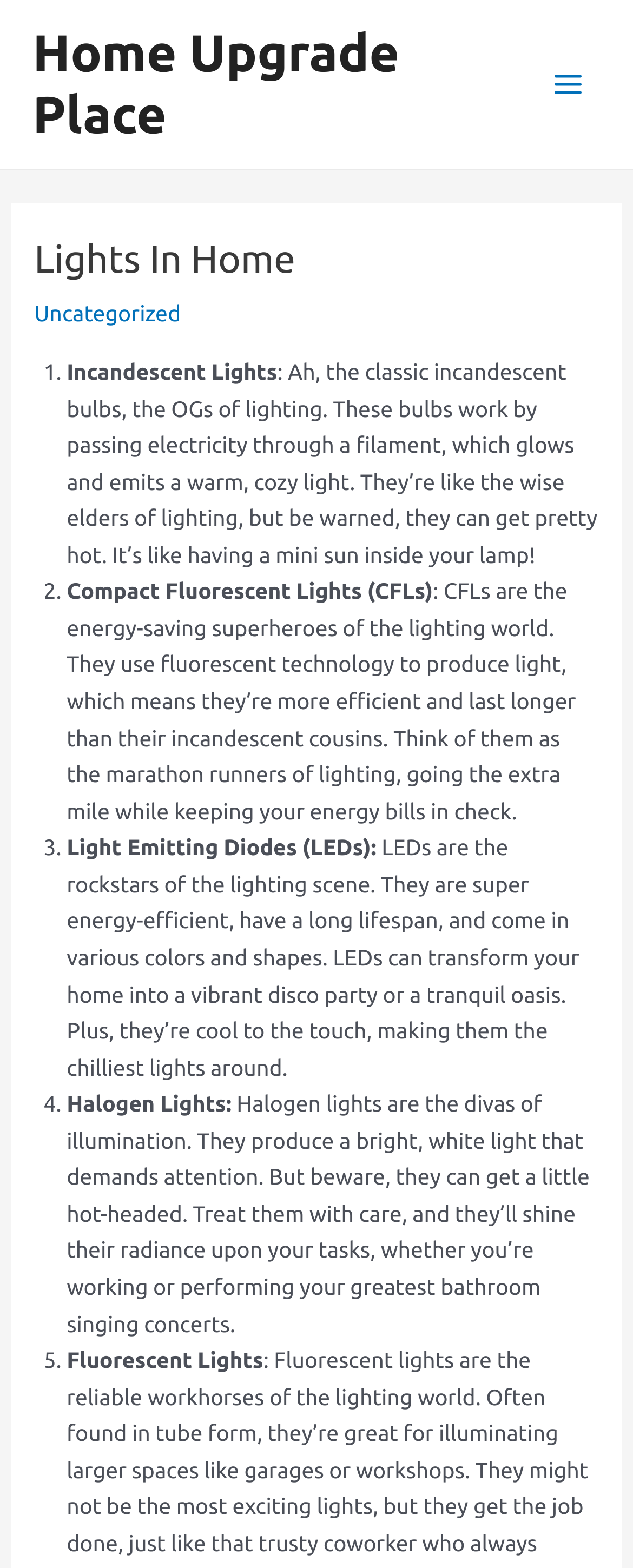Can you extract the primary headline text from the webpage?

Lights In Home